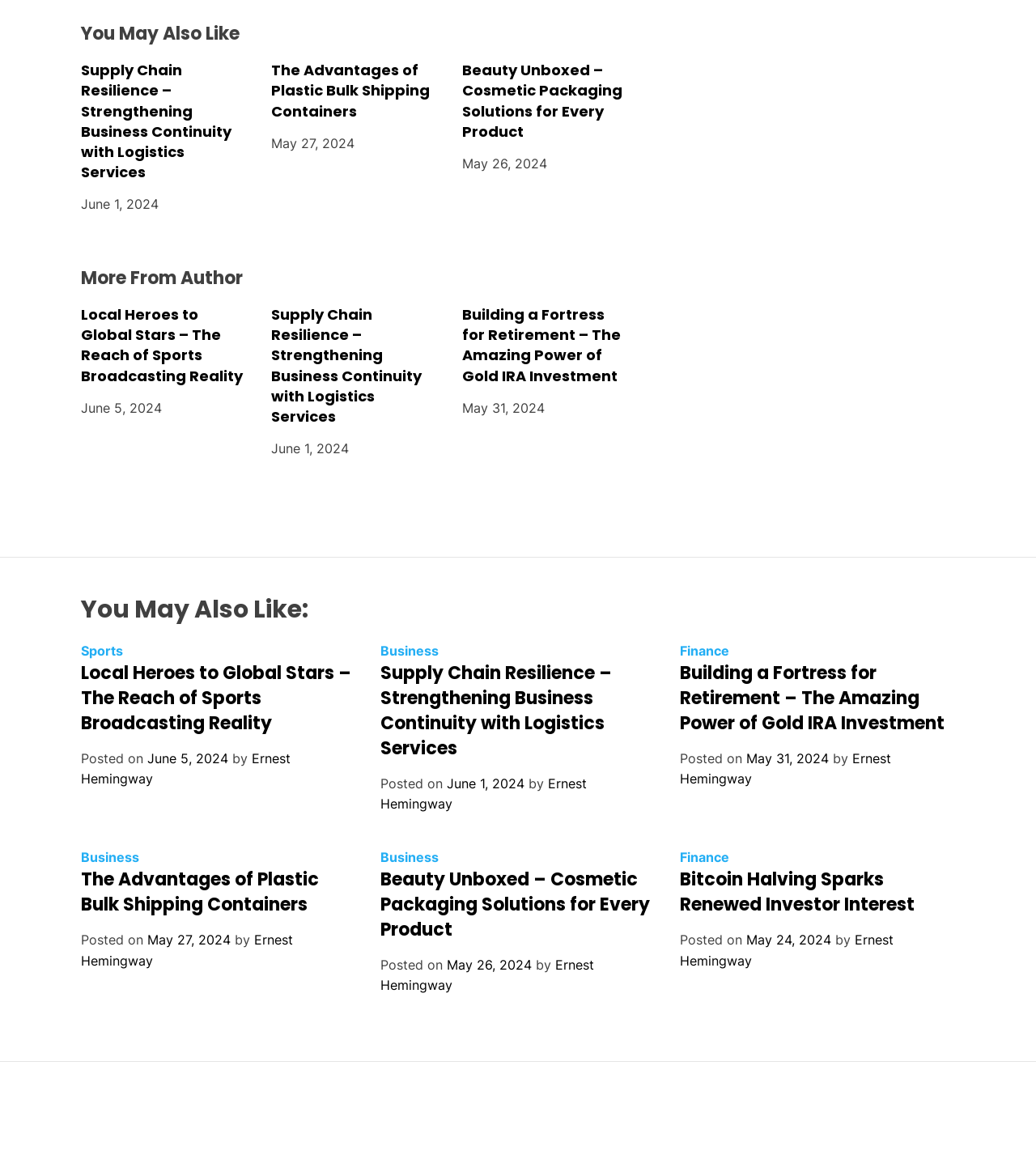Please find and report the bounding box coordinates of the element to click in order to perform the following action: "View 'Local Heroes to Global Stars – The Reach of Sports Broadcasting Reality'". The coordinates should be expressed as four float numbers between 0 and 1, in the format [left, top, right, bottom].

[0.078, 0.263, 0.234, 0.333]